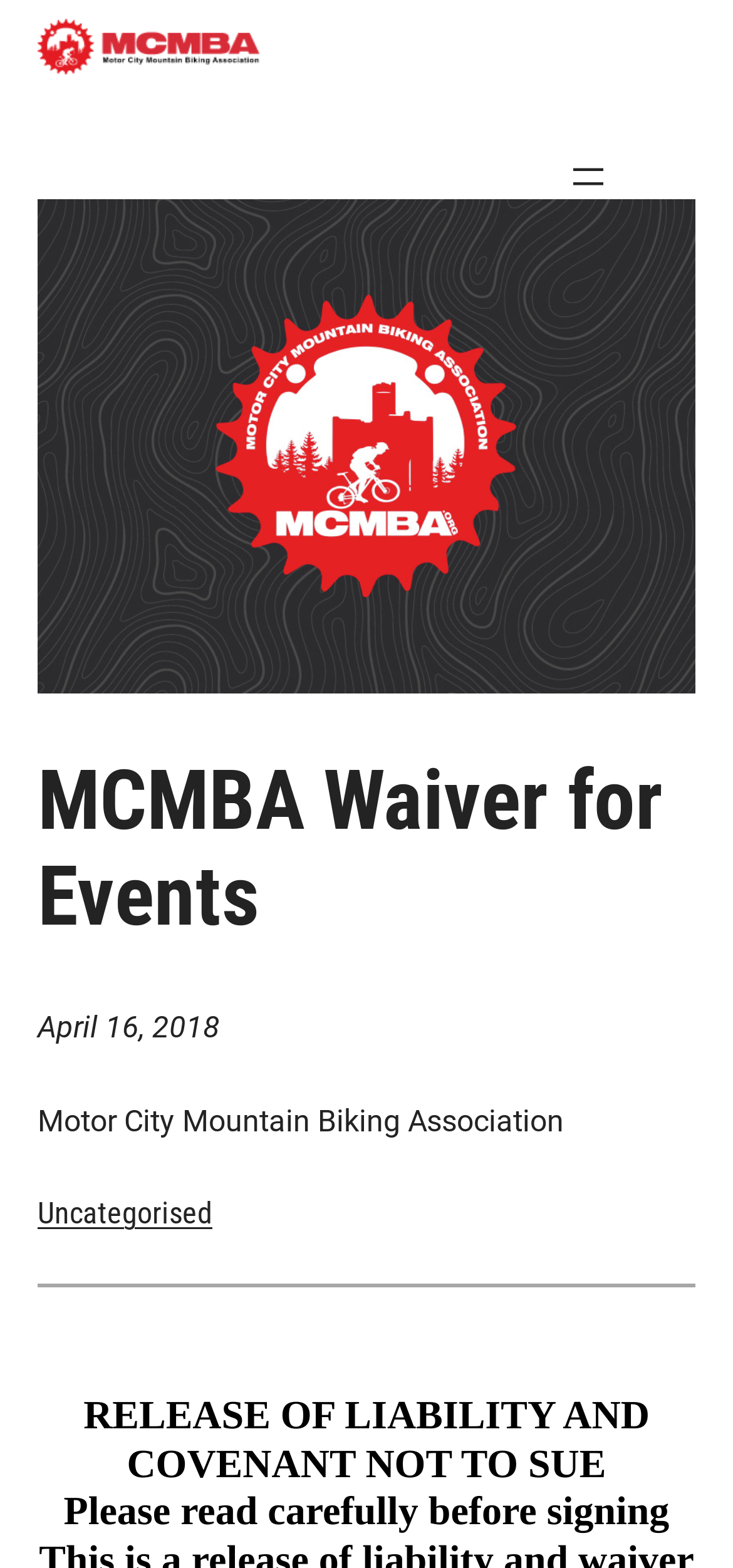Given the description of a UI element: "Uncategorised", identify the bounding box coordinates of the matching element in the webpage screenshot.

[0.051, 0.763, 0.29, 0.785]